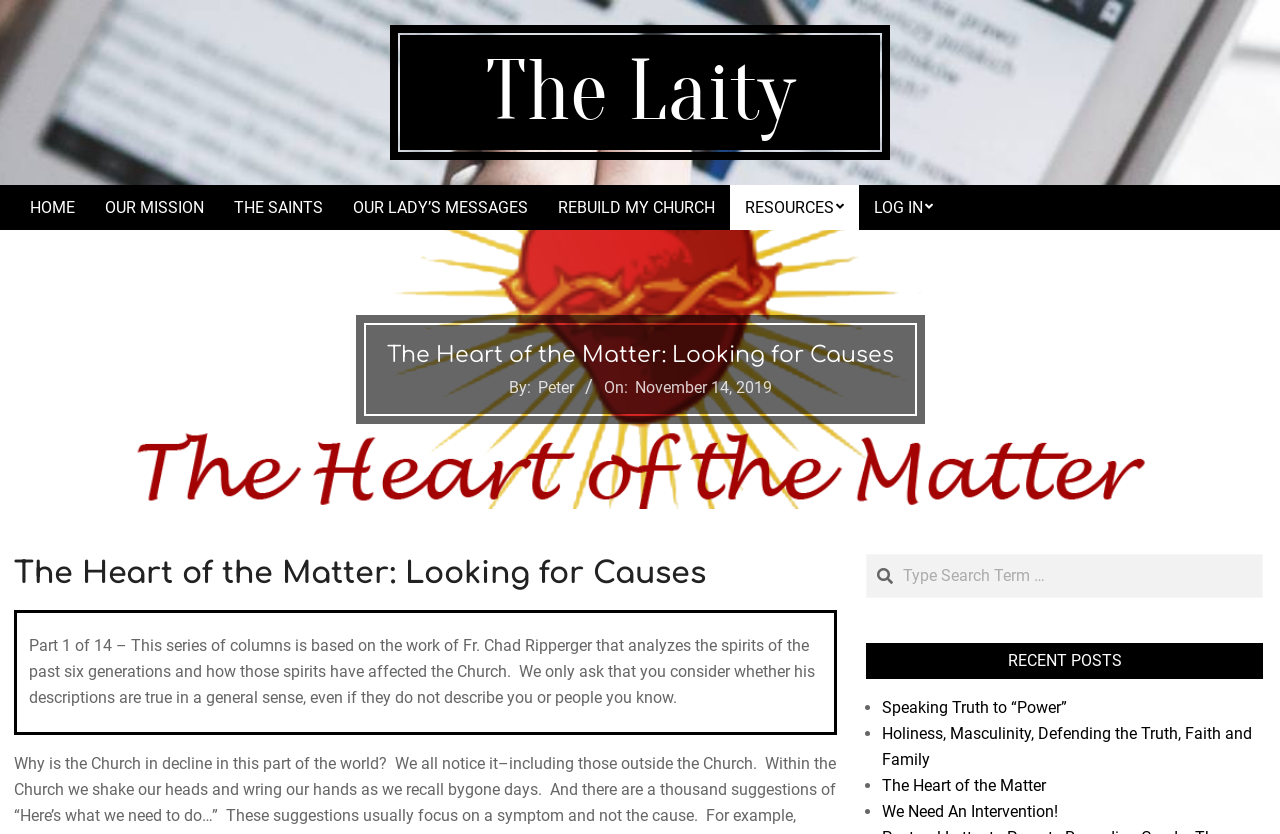Identify the bounding box coordinates for the UI element that matches this description: "Join our teams".

None